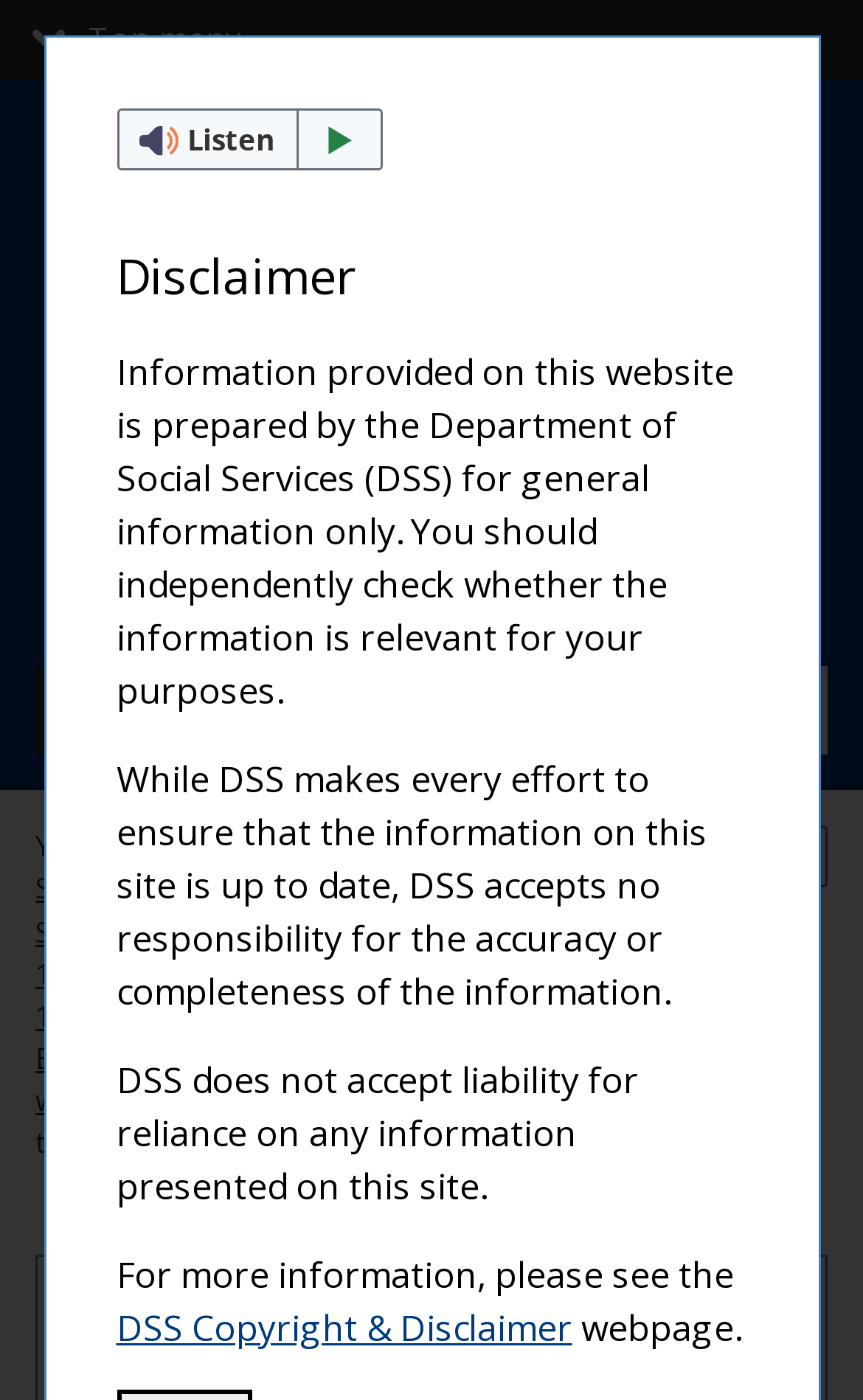What is the department responsible for preparing the information on this website?
Your answer should be a single word or phrase derived from the screenshot.

Department of Social Services